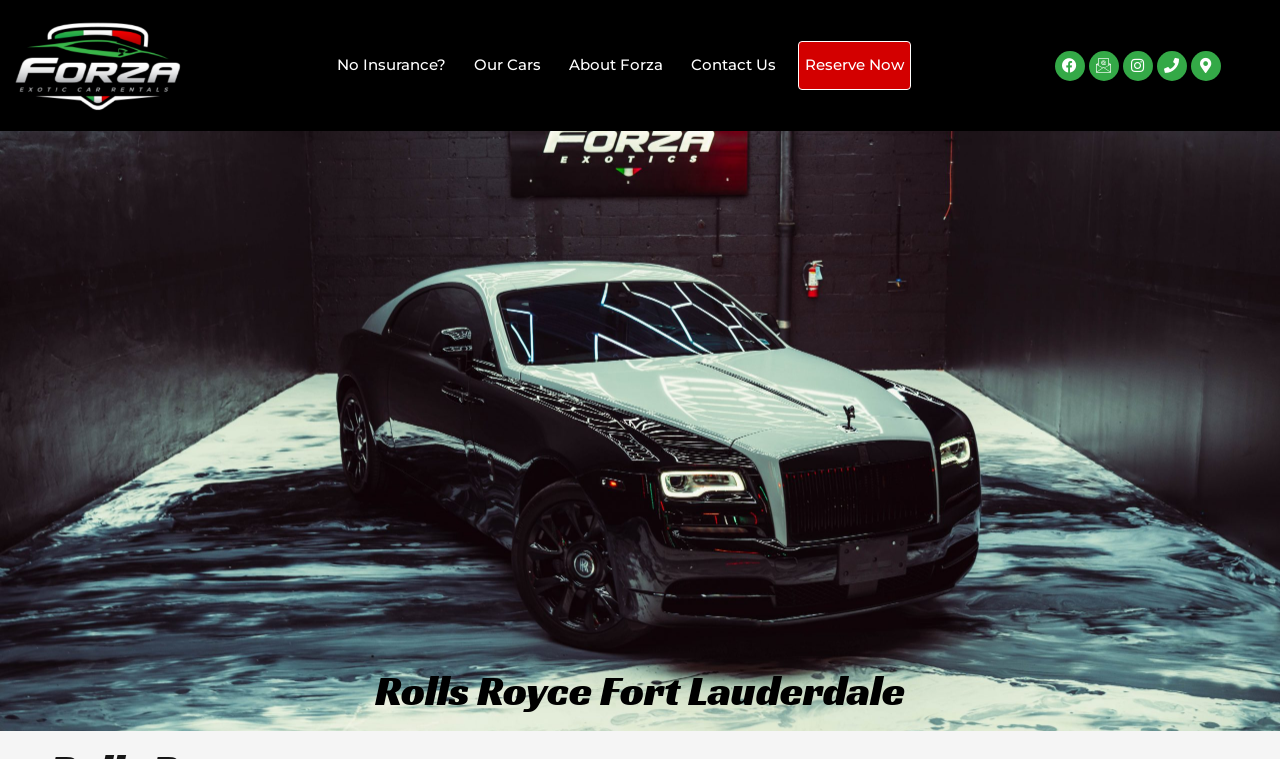Please find and provide the title of the webpage.

Get the Thrill of Sitting In A Premium Rolls Royce In Fort Lauderdale